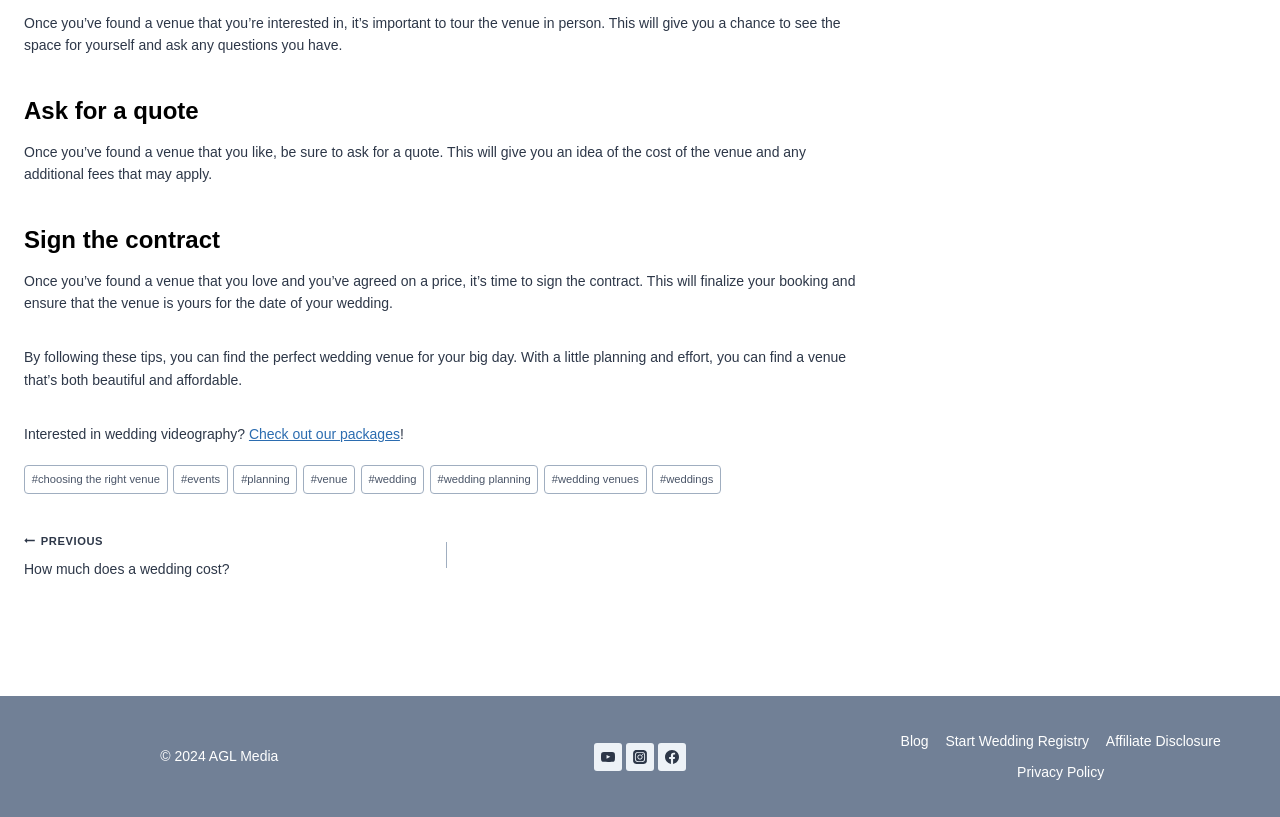Please locate the bounding box coordinates of the element that should be clicked to complete the given instruction: "Go to the 'Blog'".

[0.697, 0.888, 0.732, 0.926]